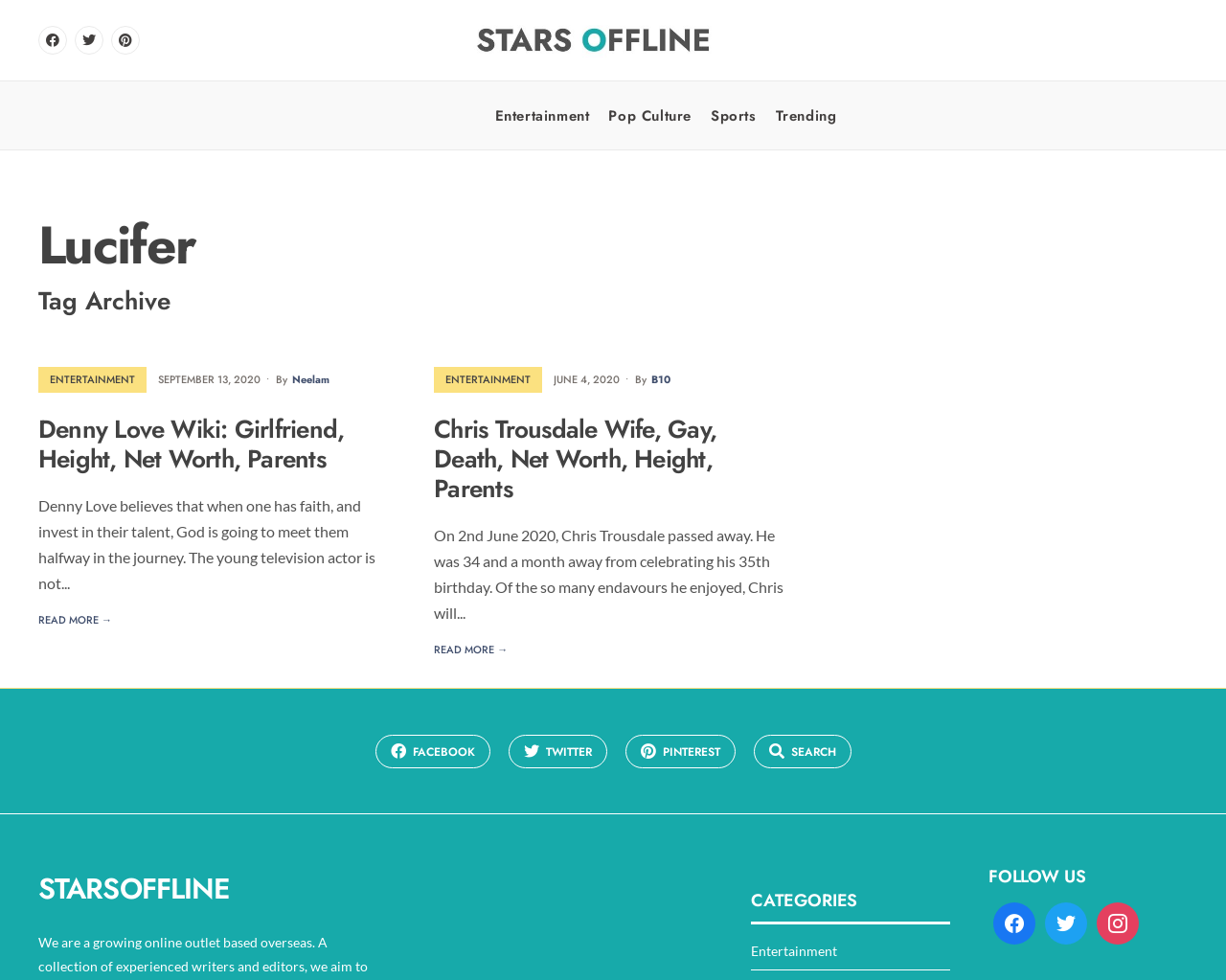Locate the bounding box coordinates of the segment that needs to be clicked to meet this instruction: "Open the 'Main Menu'".

[0.318, 0.083, 0.682, 0.144]